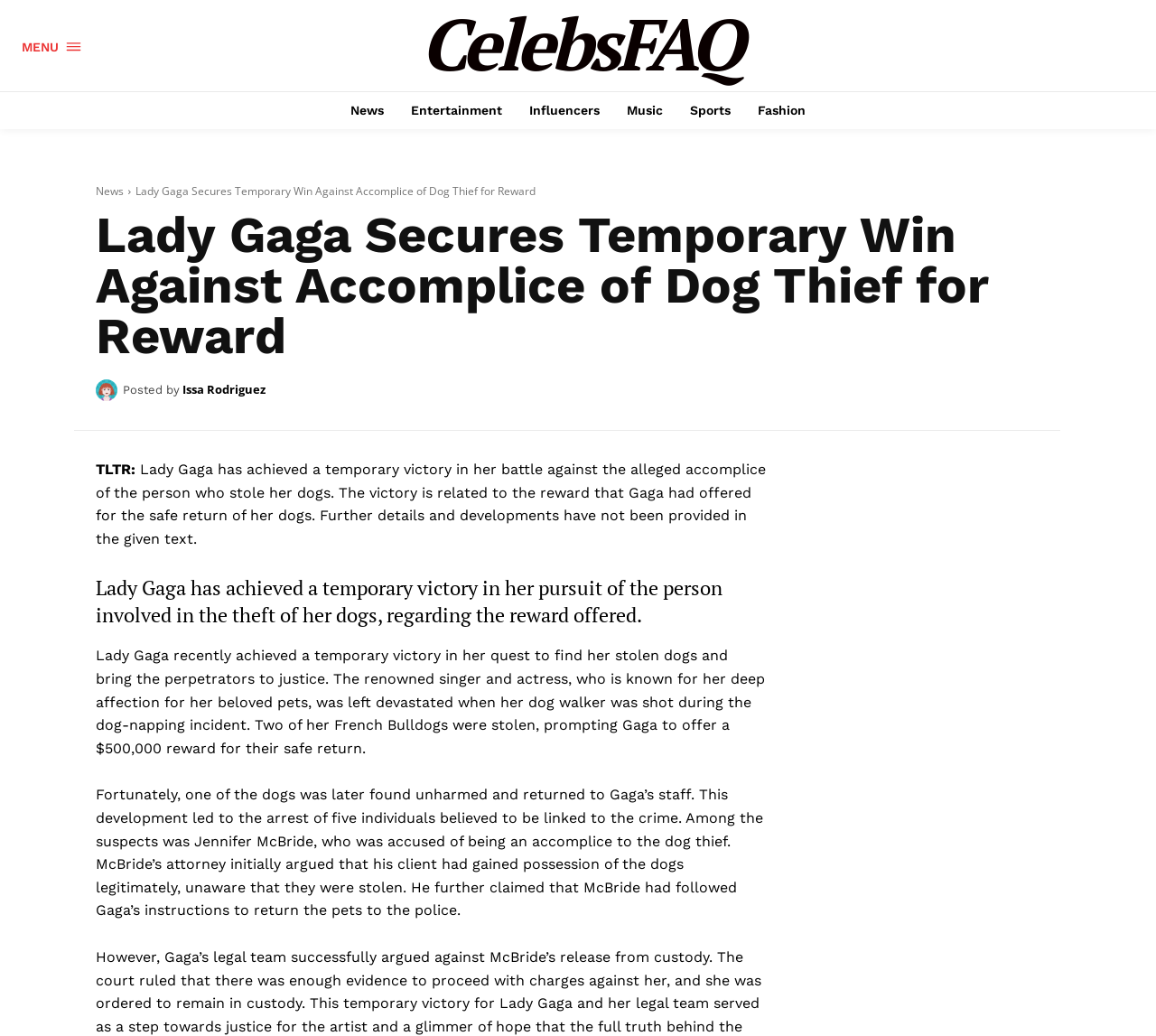Please give a succinct answer to the question in one word or phrase:
Who is the main subject of this news article?

Lady Gaga